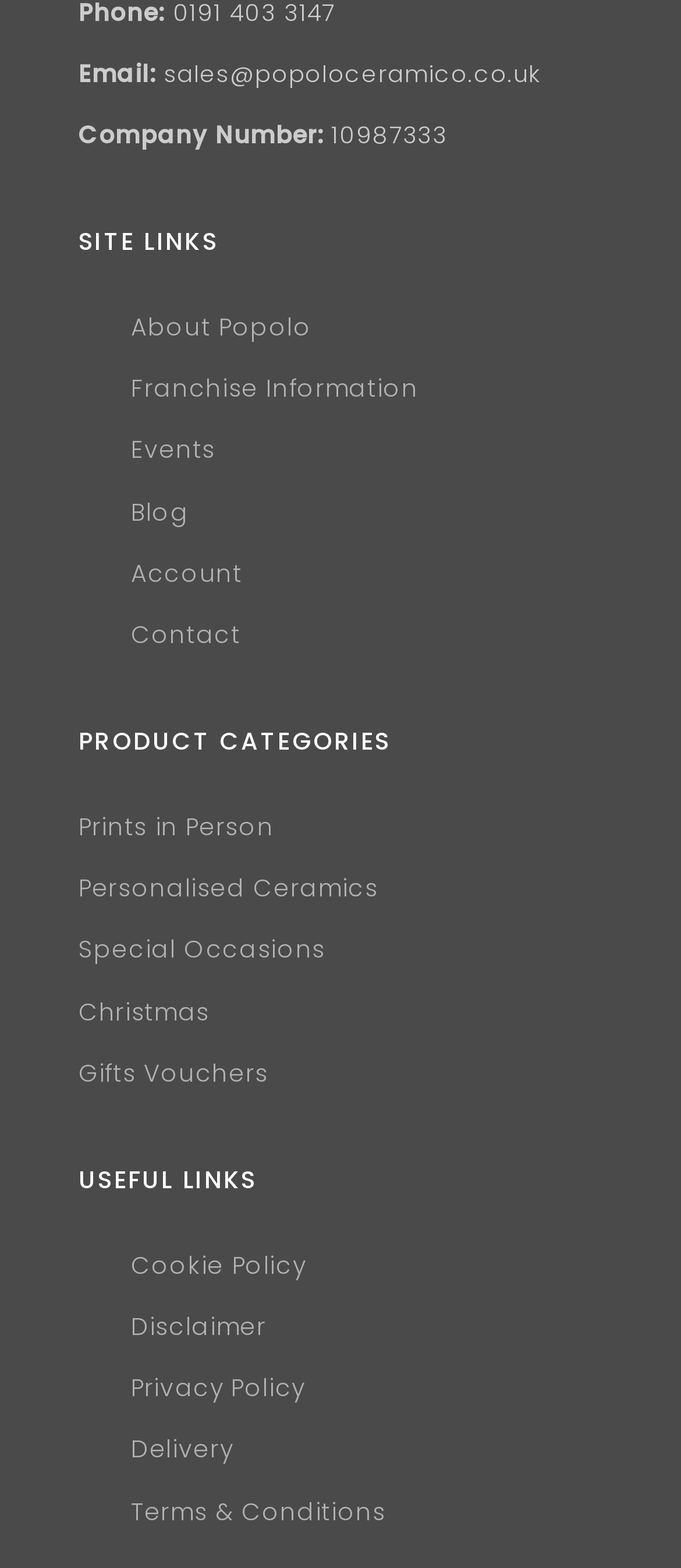Using the image as a reference, answer the following question in as much detail as possible:
What is the company email?

The company email can be found on the webpage, specifically in the section that displays the company's contact information, where it is written as 'Email: sales@popoloceramico.co.uk'.